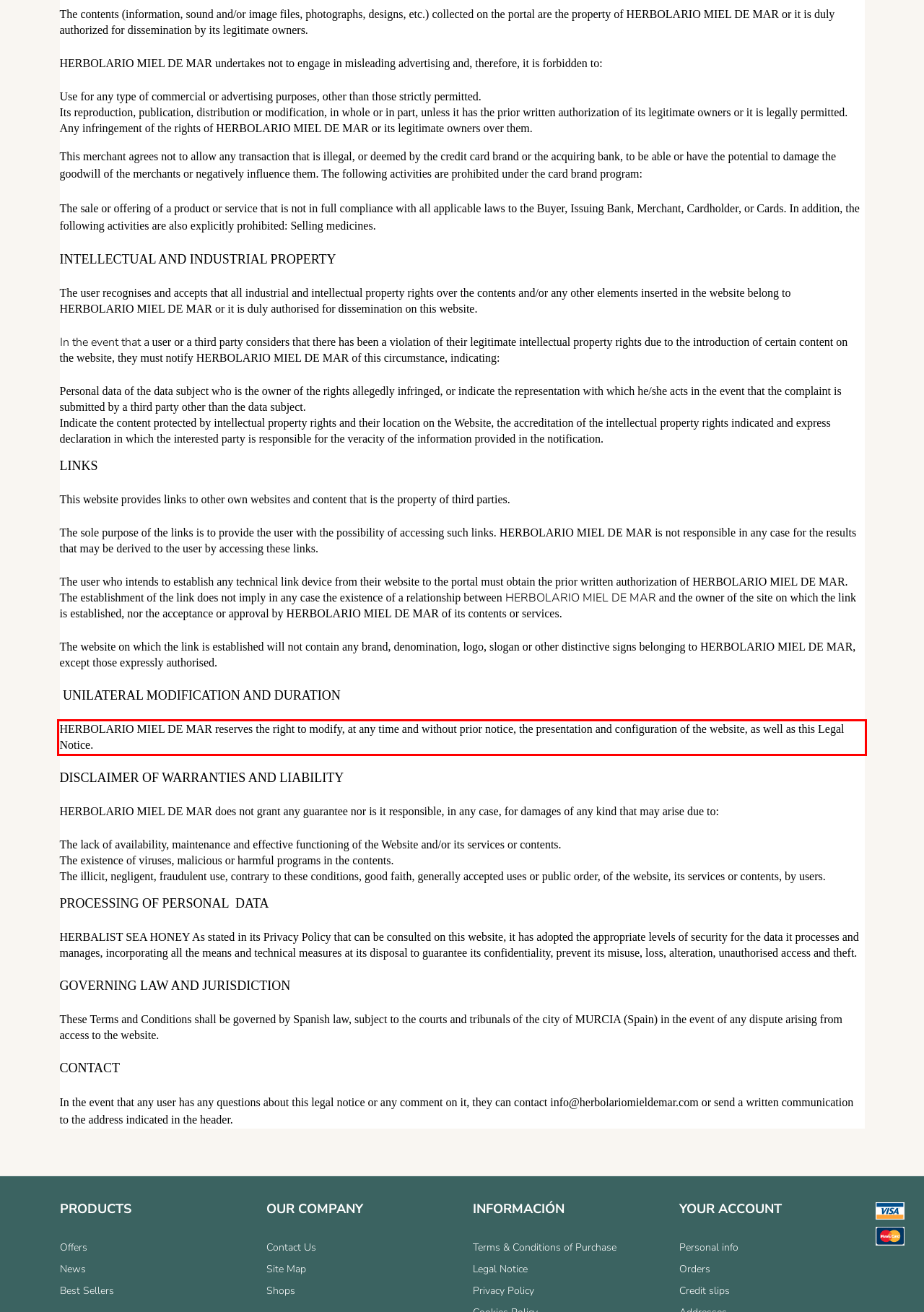Look at the provided screenshot of the webpage and perform OCR on the text within the red bounding box.

HERBOLARIO MIEL DE MAR reserves the right to modify, at any time and without prior notice, the presentation and configuration of the website, as well as this Legal Notice.